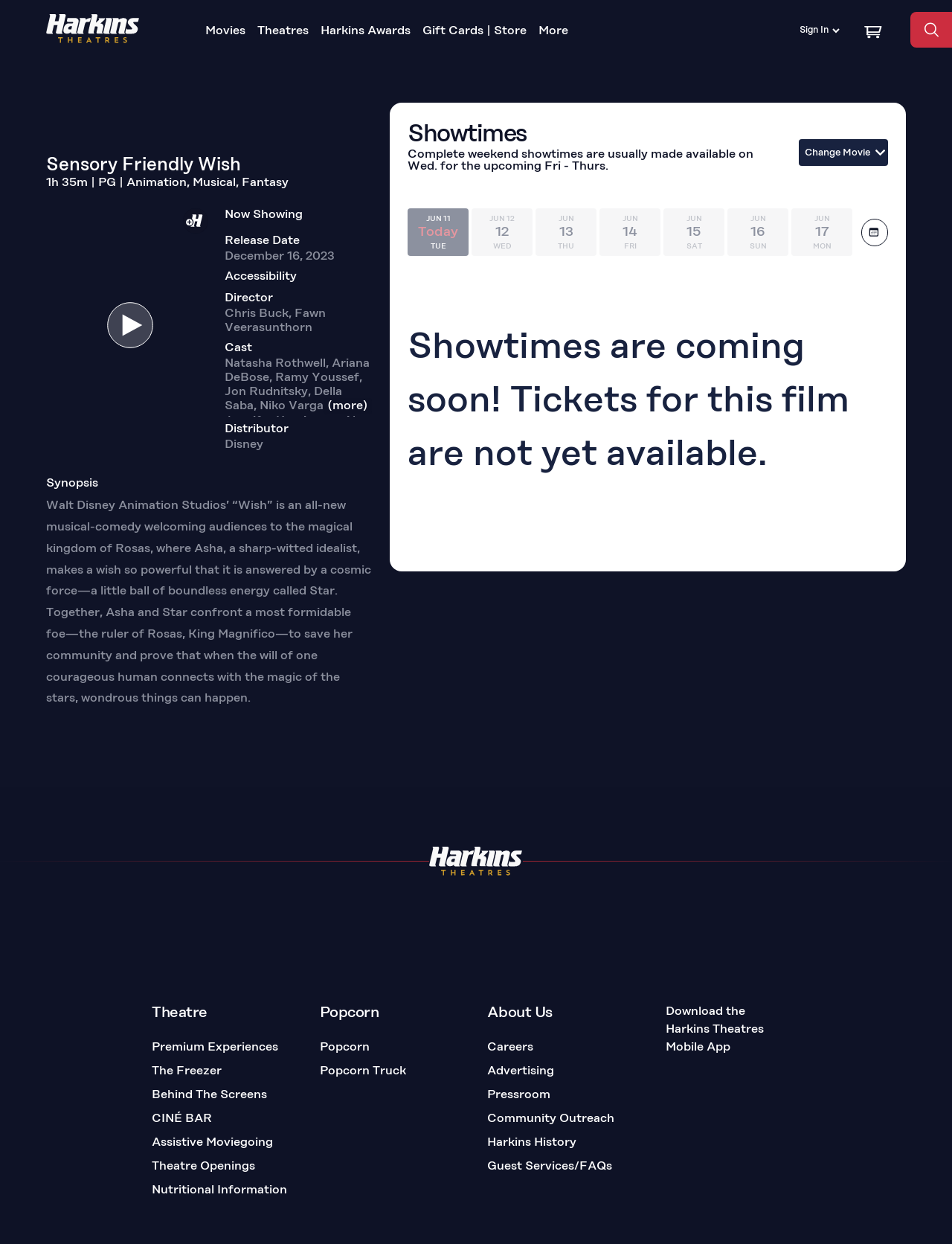Please specify the bounding box coordinates of the clickable region to carry out the following instruction: "Add Sensory Friendly Wish to watchlist". The coordinates should be four float numbers between 0 and 1, in the format [left, top, right, bottom].

[0.192, 0.167, 0.219, 0.188]